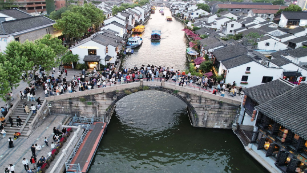What is the atmosphere on the bridge?
Refer to the screenshot and deliver a thorough answer to the question presented.

The presence of onlookers on the bridge and along the bank, as well as the vibrant colors of the boats in the background, contribute to a lively atmosphere, indicating that the area is bustling with activity and energy.